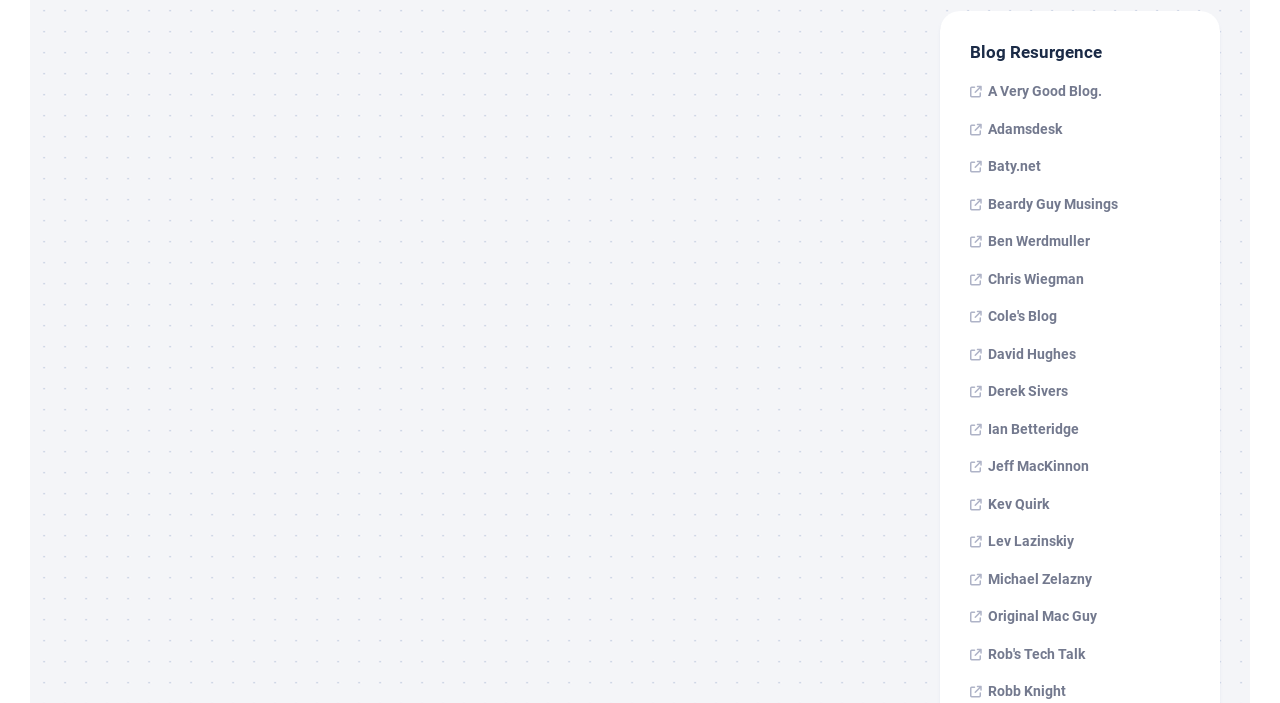Please provide the bounding box coordinates in the format (top-left x, top-left y, bottom-right x, bottom-right y). Remember, all values are floating point numbers between 0 and 1. What is the bounding box coordinate of the region described as: Baty.net

[0.758, 0.225, 0.813, 0.248]